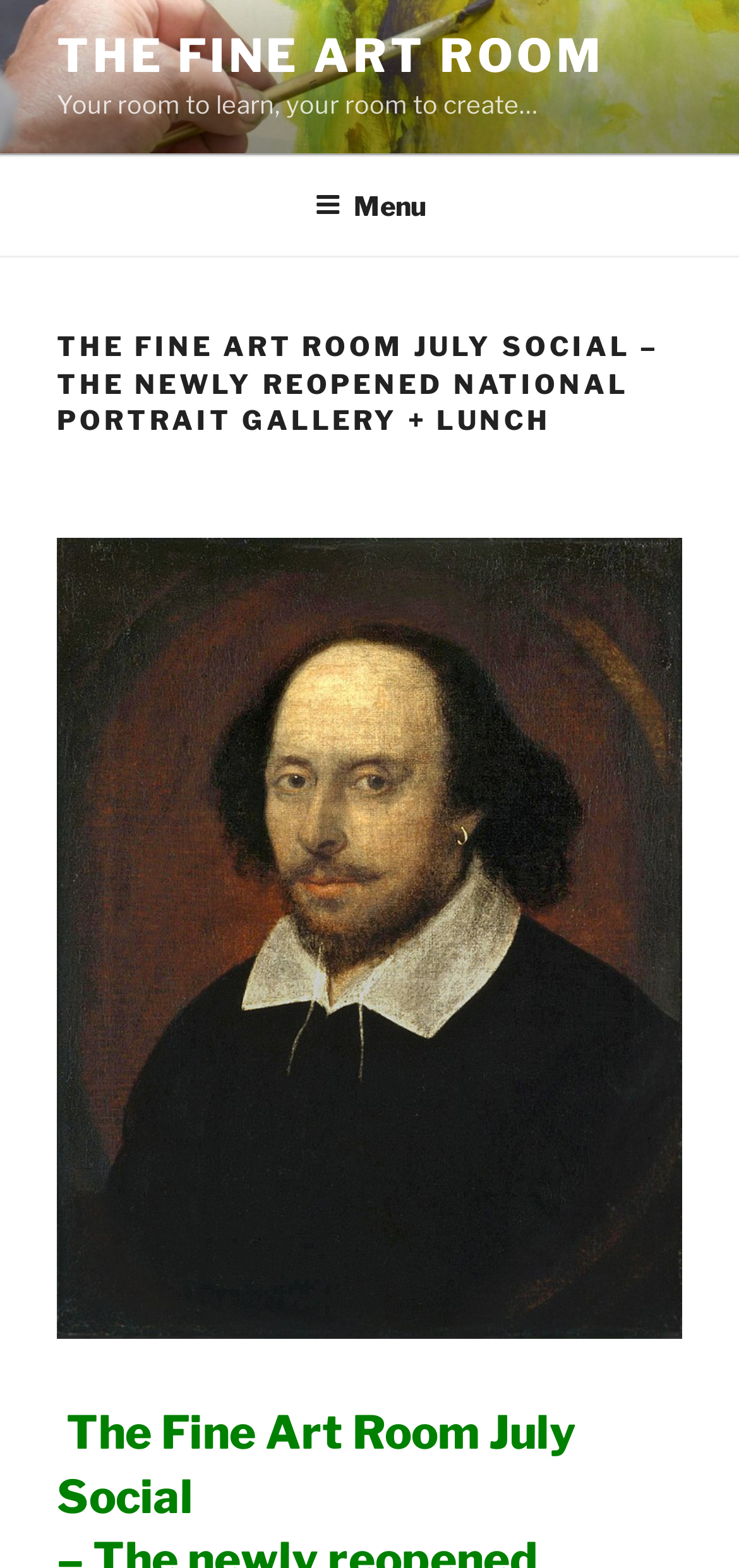Identify the main heading from the webpage and provide its text content.

THE FINE ART ROOM JULY SOCIAL – THE NEWLY REOPENED NATIONAL PORTRAIT GALLERY + LUNCH